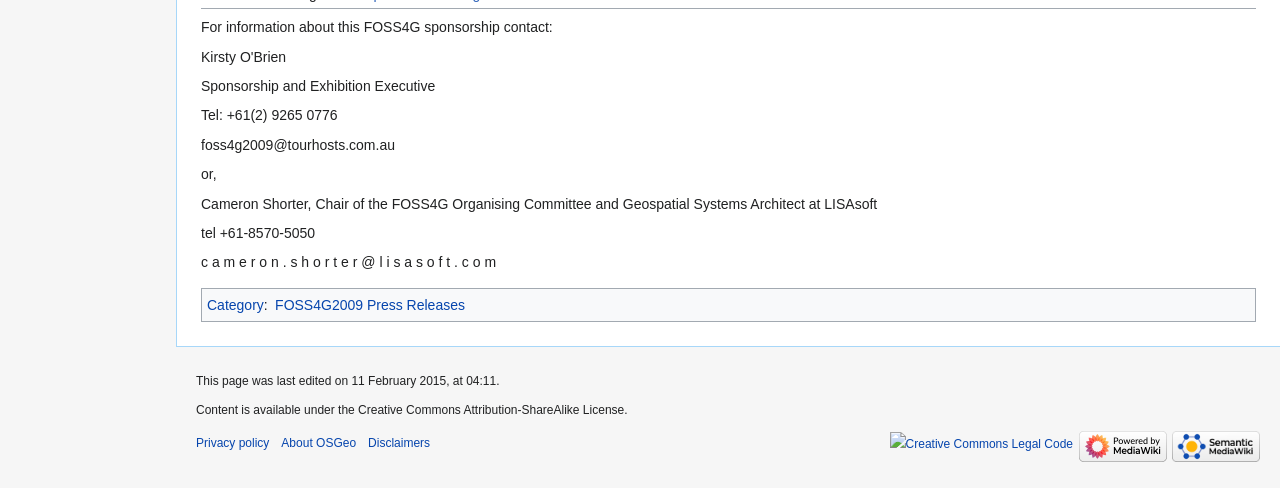Provide the bounding box coordinates for the specified HTML element described in this description: "Most Popular Papers". The coordinates should be four float numbers ranging from 0 to 1, in the format [left, top, right, bottom].

None